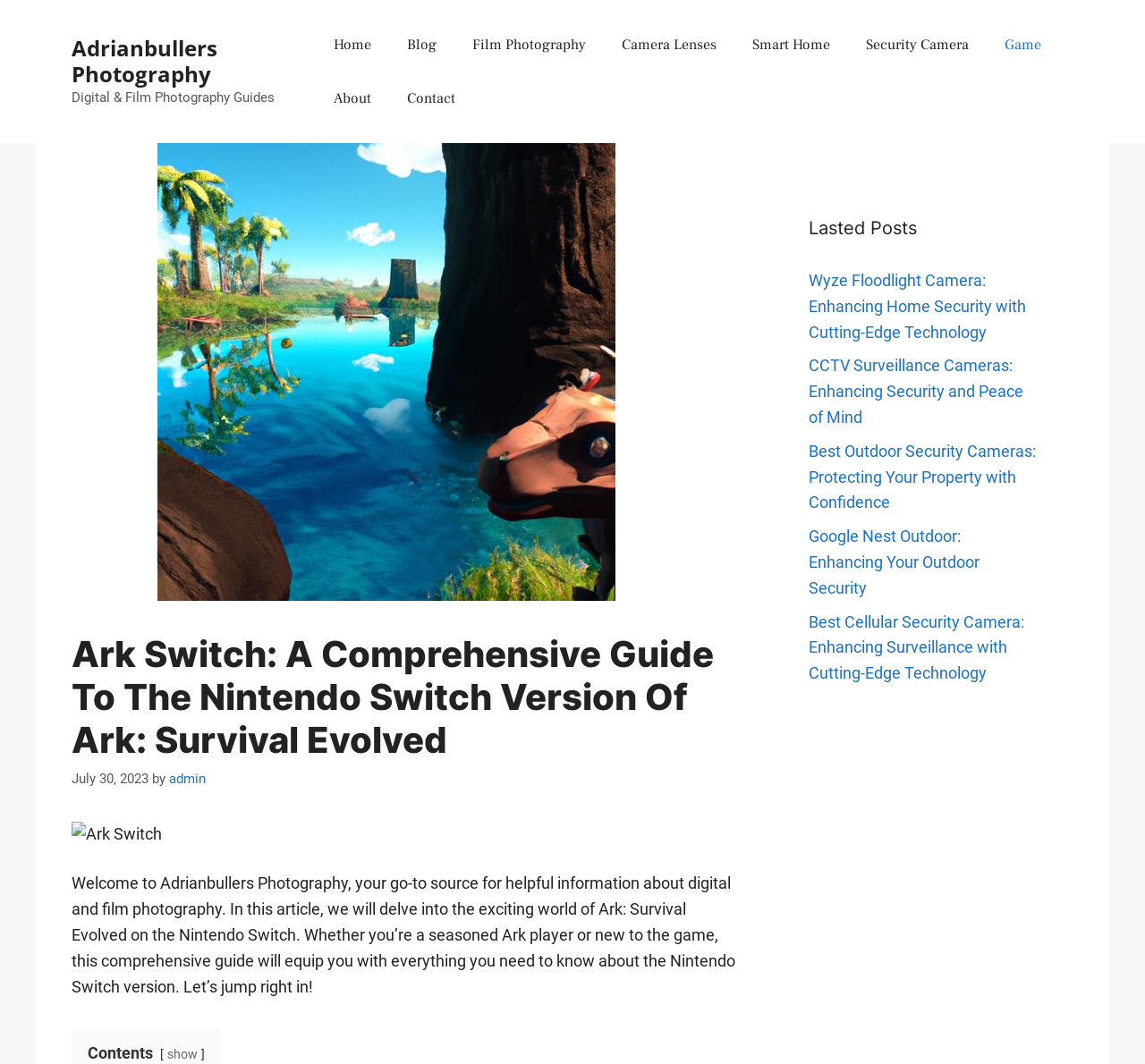How many navigation links are there?
Provide a fully detailed and comprehensive answer to the question.

The navigation section is located at the top of the webpage, and it contains 9 links: 'Home', 'Blog', 'Film Photography', 'Camera Lenses', 'Smart Home', 'Security Camera', 'Game', 'About', and 'Contact'.